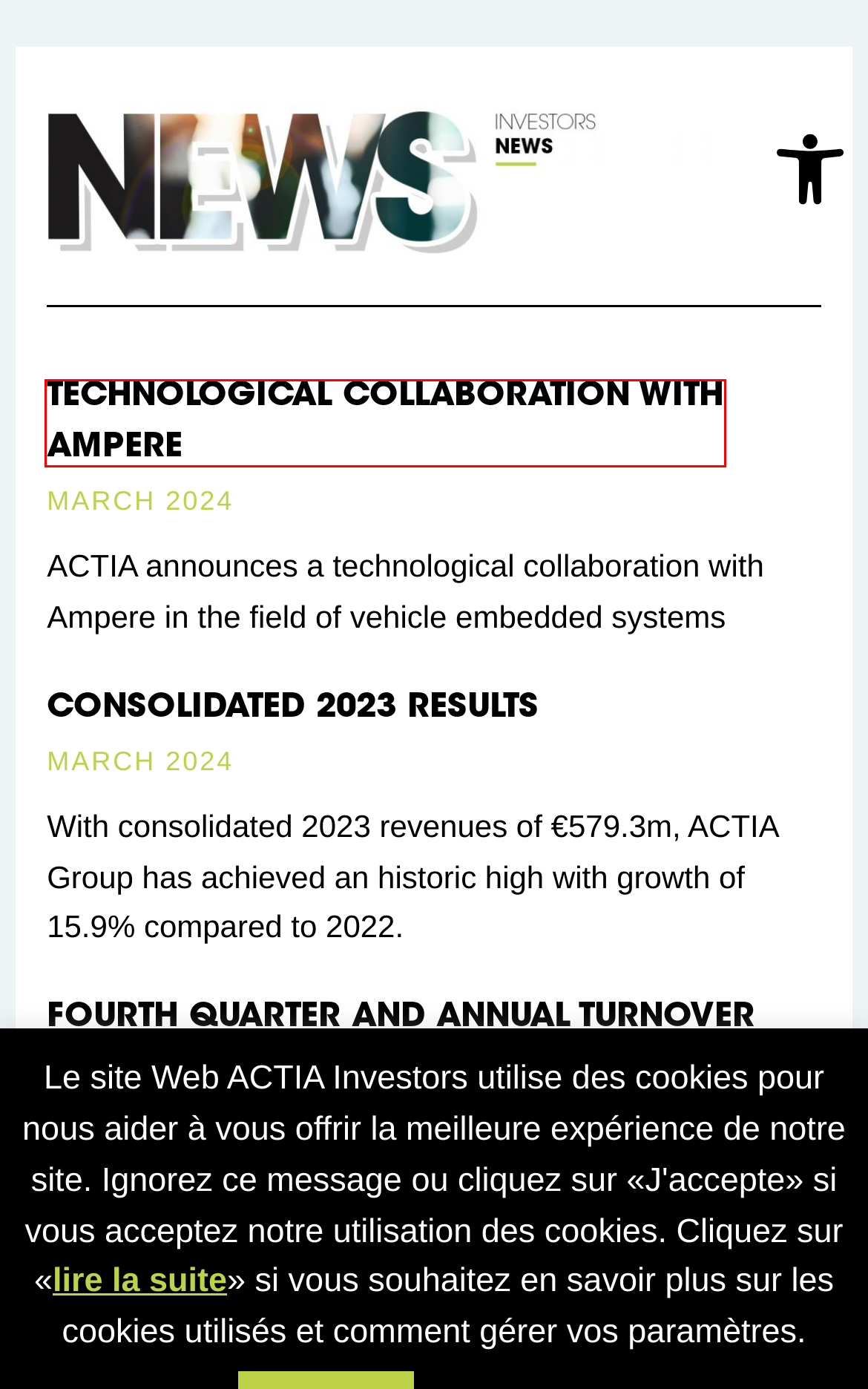Using the screenshot of a webpage with a red bounding box, pick the webpage description that most accurately represents the new webpage after the element inside the red box is clicked. Here are the candidates:
A. FOURTH QUARTER AND ANNUAL TURNOVER 2023 - ACTIA Investors
B. home - Actia
C. CONSOLIDATED 2023 RESULTS - ACTIA Investors
D. Home - ACTIA Investors
E. privacy policy - ACTIA Investors
F. TECHNOLOGICAL COLLABORATION WITH AMPERE - ACTIA Investors
G. politique de cookies - ACTIA Investors
H. Contact - ACTIA Investors

F